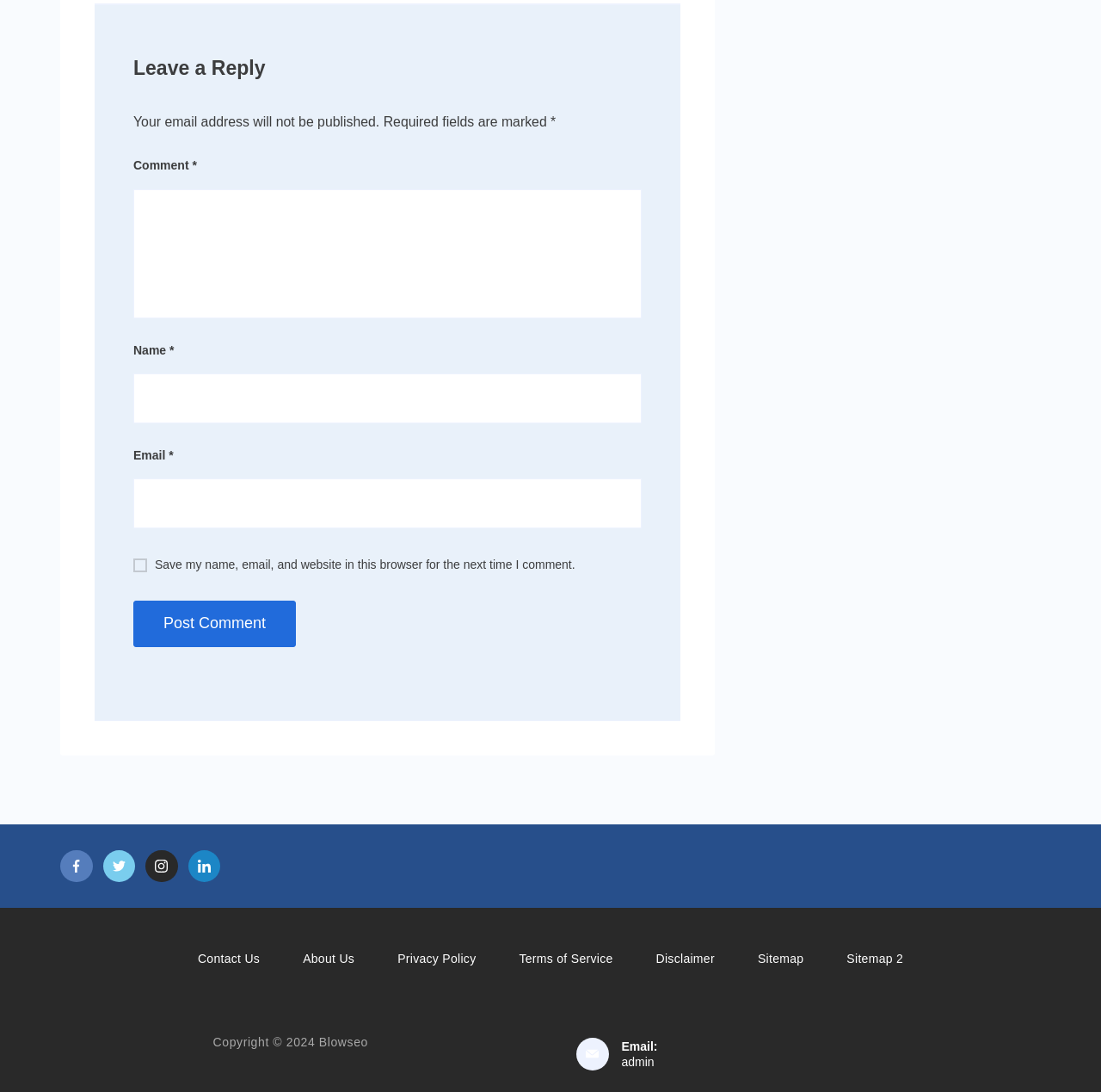What is required to post a comment?
Answer with a single word or phrase, using the screenshot for reference.

Name, email, and comment